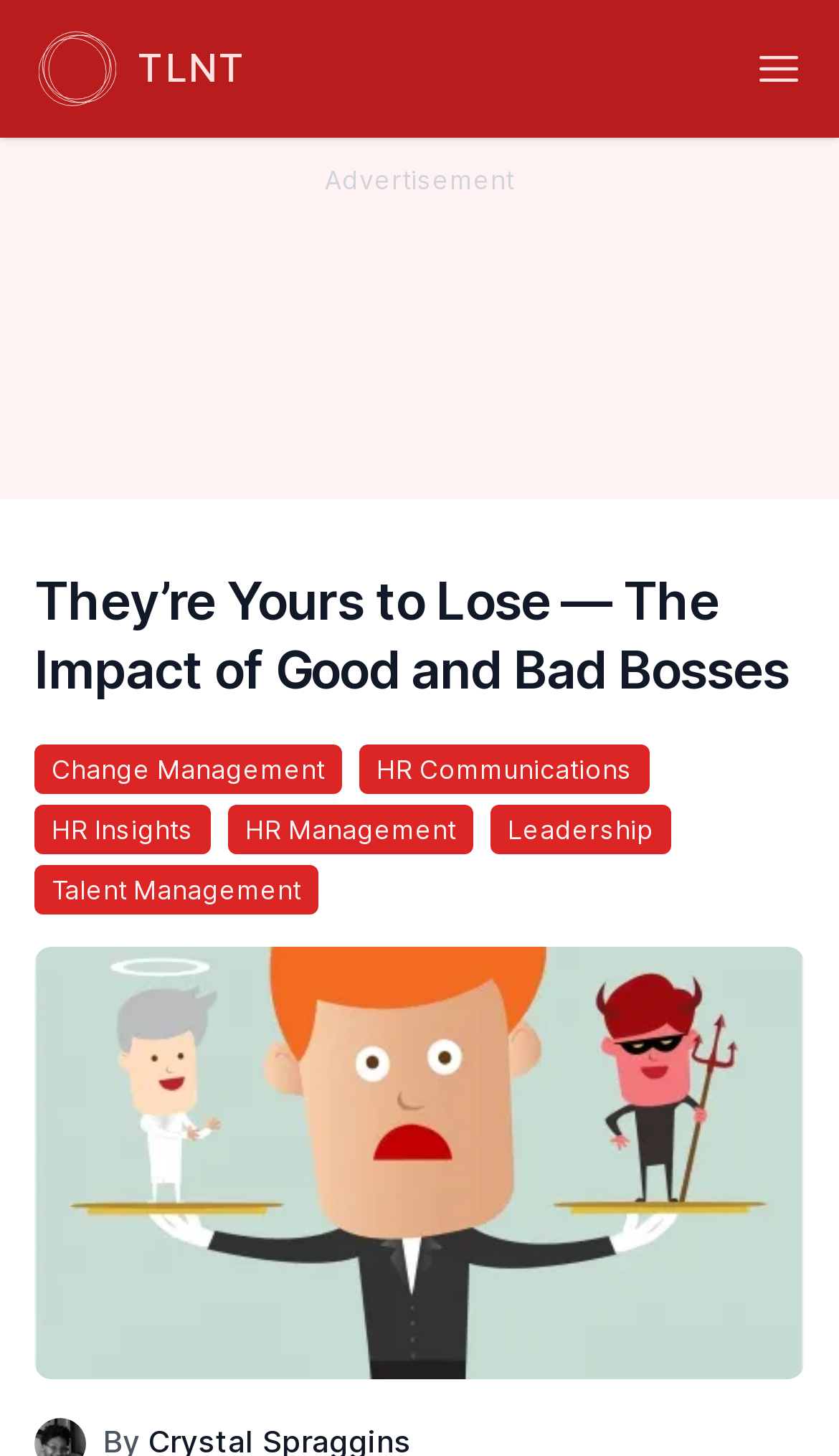Please identify the bounding box coordinates of the area I need to click to accomplish the following instruction: "Open the menu".

[0.877, 0.018, 0.979, 0.077]